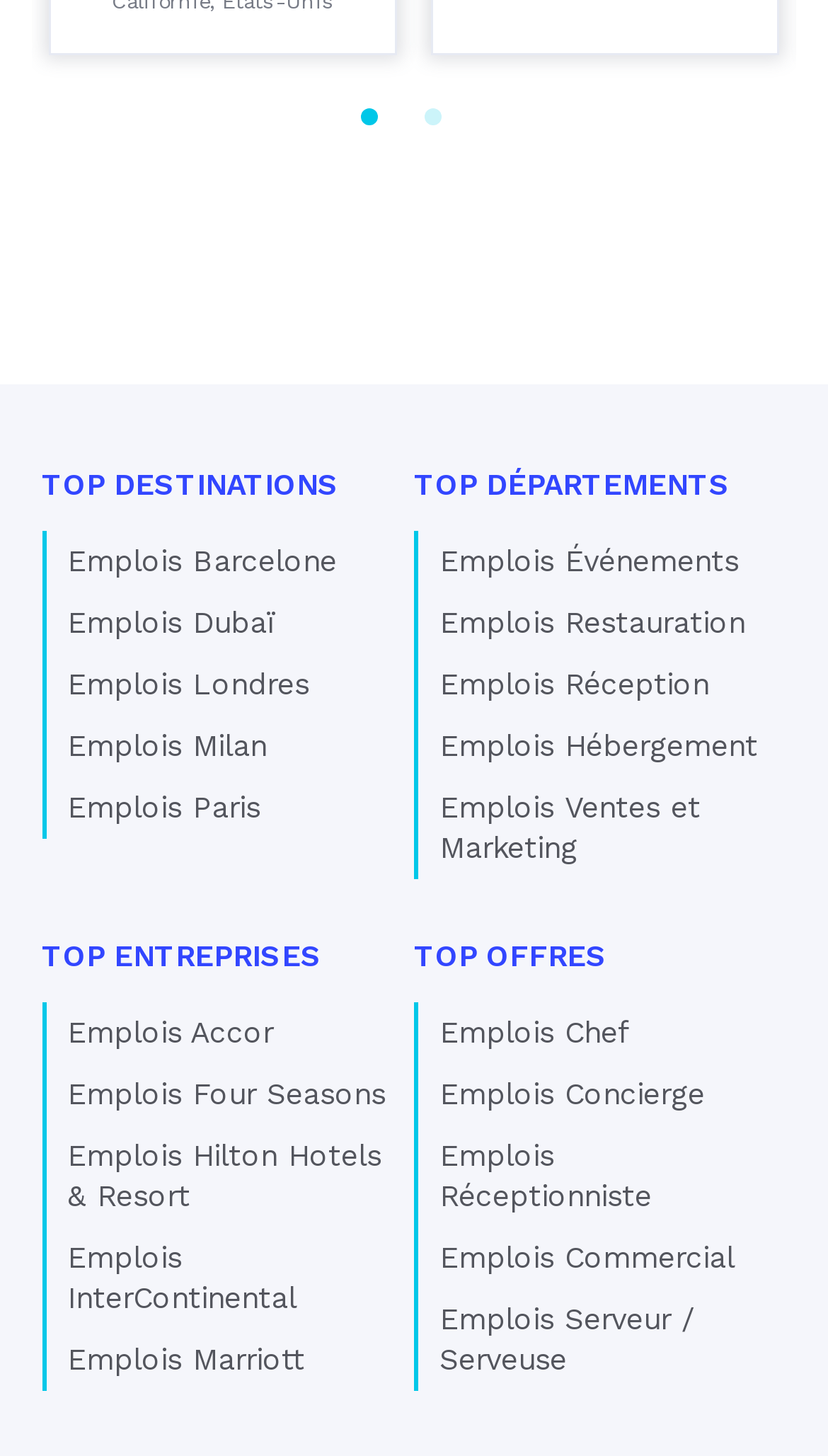Locate the bounding box coordinates of the element that should be clicked to execute the following instruction: "Check out opportunities in the United States".

[0.038, 0.311, 0.946, 0.363]